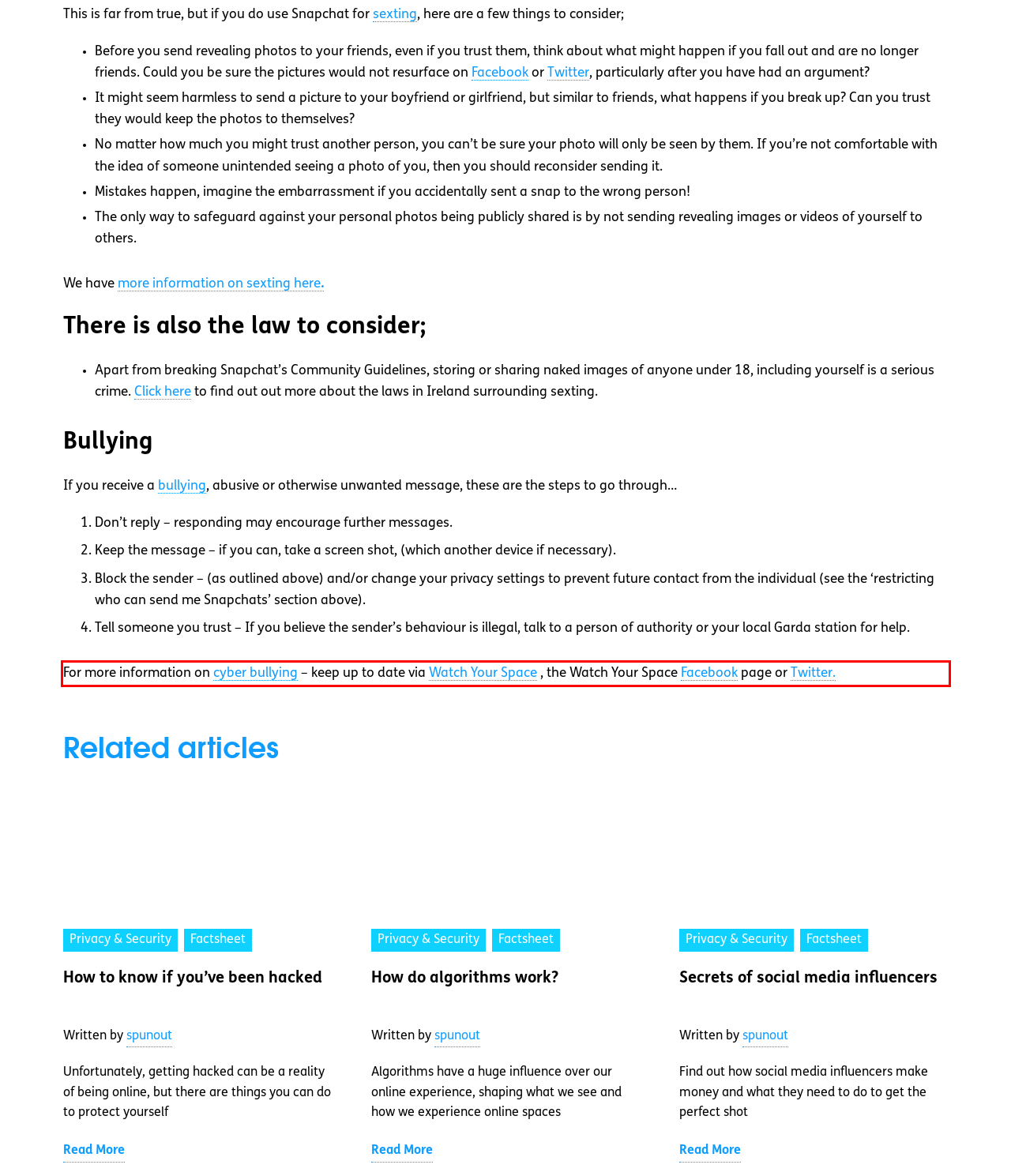Using the provided screenshot, read and generate the text content within the red-bordered area.

For more information on cyber bullying – keep up to date via Watch Your Space , the Watch Your Space Facebook page or Twitter.